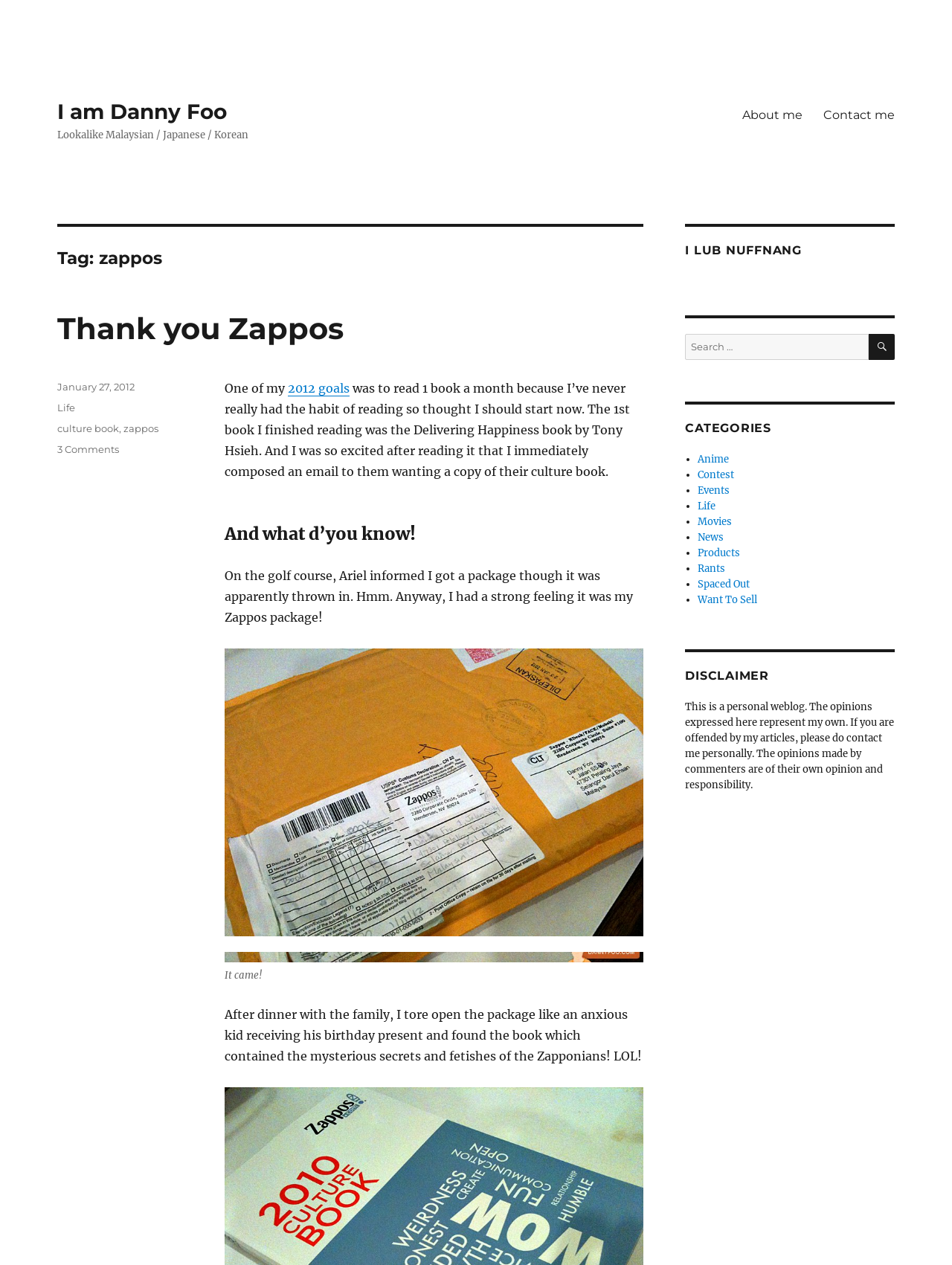Identify the bounding box coordinates of the clickable section necessary to follow the following instruction: "Search for something". The coordinates should be presented as four float numbers from 0 to 1, i.e., [left, top, right, bottom].

[0.912, 0.264, 0.94, 0.285]